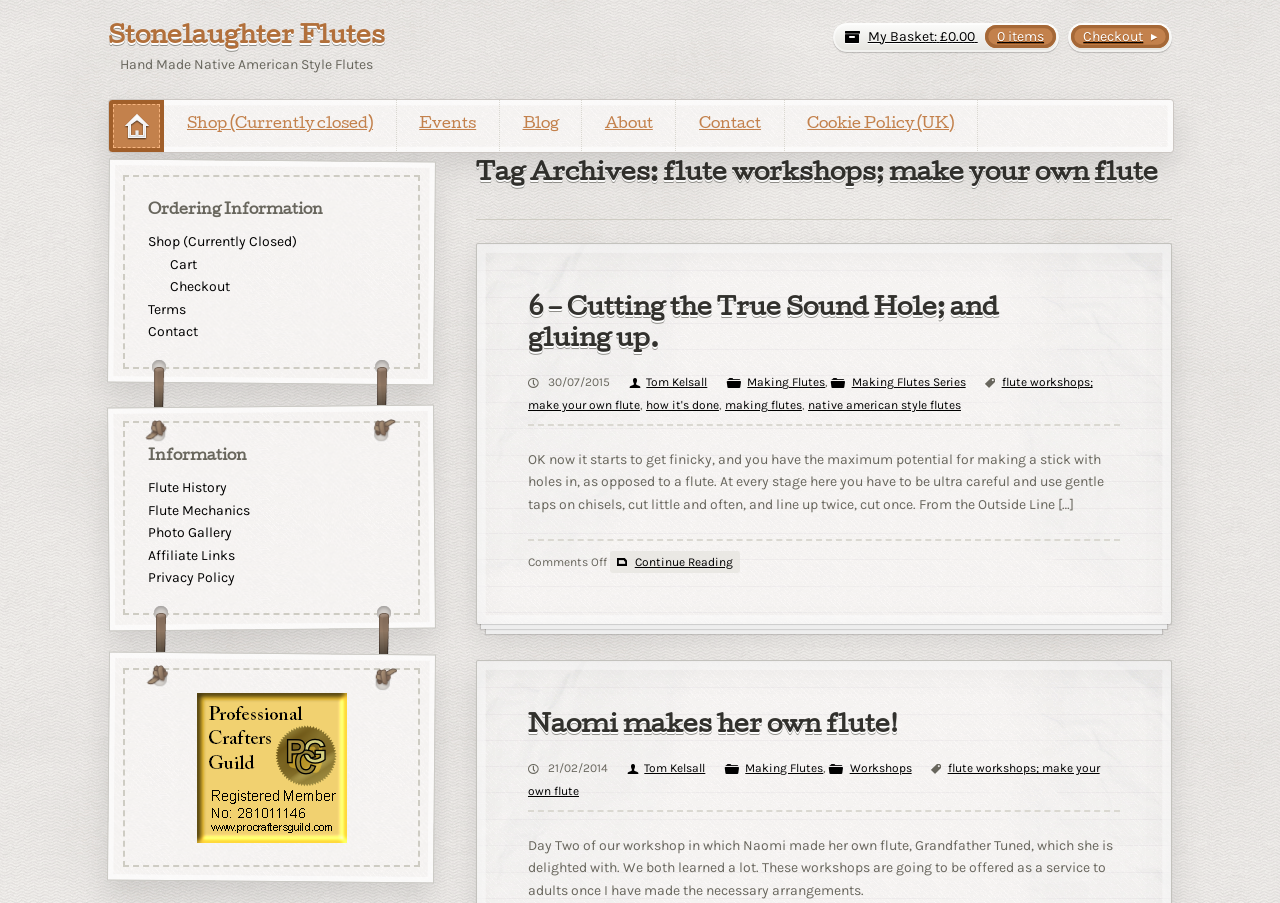What is the purpose of the flute workshops?
Give a comprehensive and detailed explanation for the question.

The flute workshops, as described in the blog post 'Naomi makes her own flute!', aim to provide a service to adults where they can make their own flutes, with guidance and instruction from the workshop facilitators.